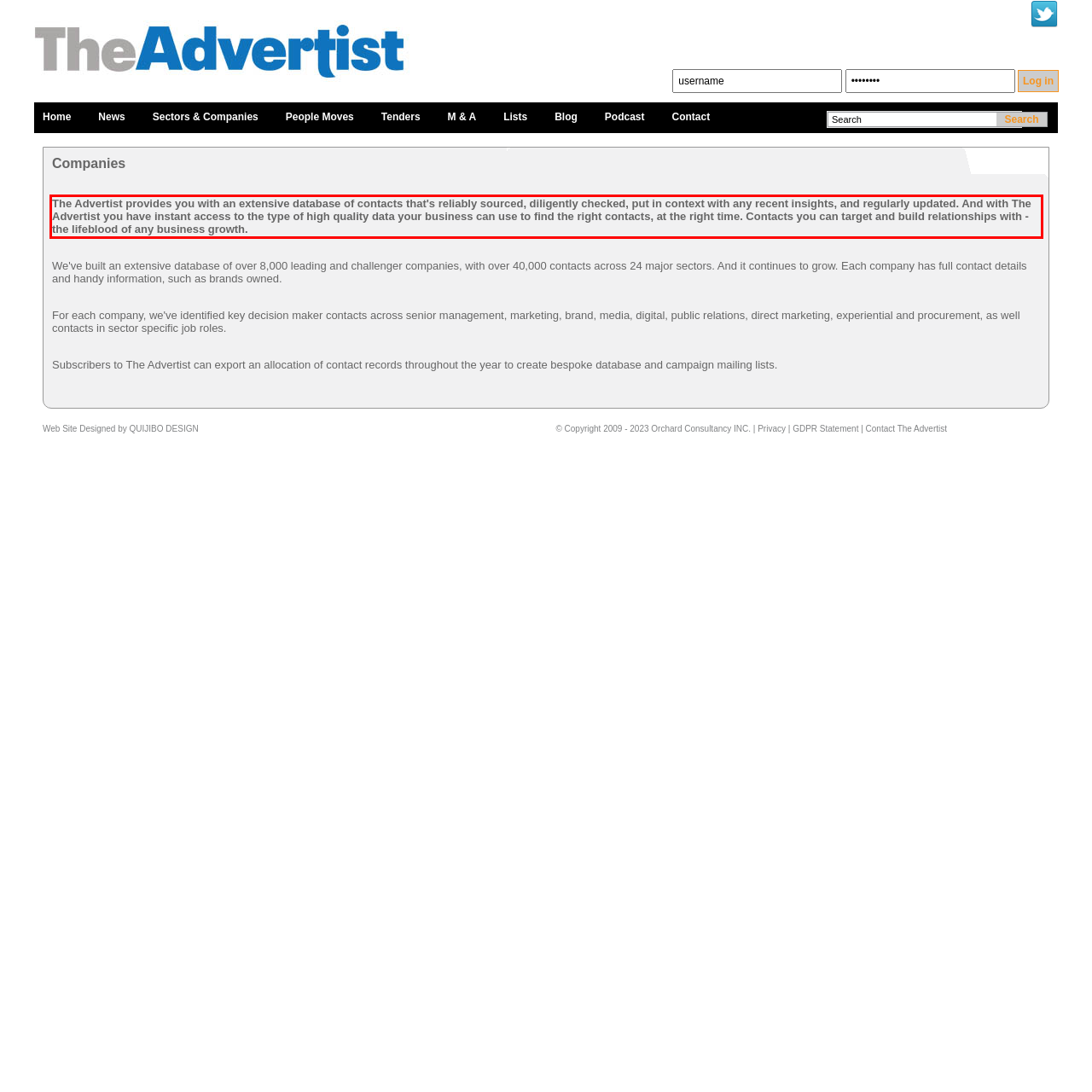You are provided with a screenshot of a webpage that includes a UI element enclosed in a red rectangle. Extract the text content inside this red rectangle.

The Advertist provides you with an extensive database of contacts that's reliably sourced, diligently checked, put in context with any recent insights, and regularly updated. And with The Advertist you have instant access to the type of high quality data your business can use to find the right contacts, at the right time. Contacts you can target and build relationships with - the lifeblood of any business growth.